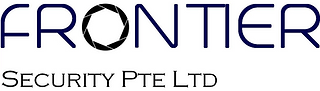What graphic is accompanying the word 'FRONTIER'?
From the screenshot, provide a brief answer in one word or phrase.

camera lens